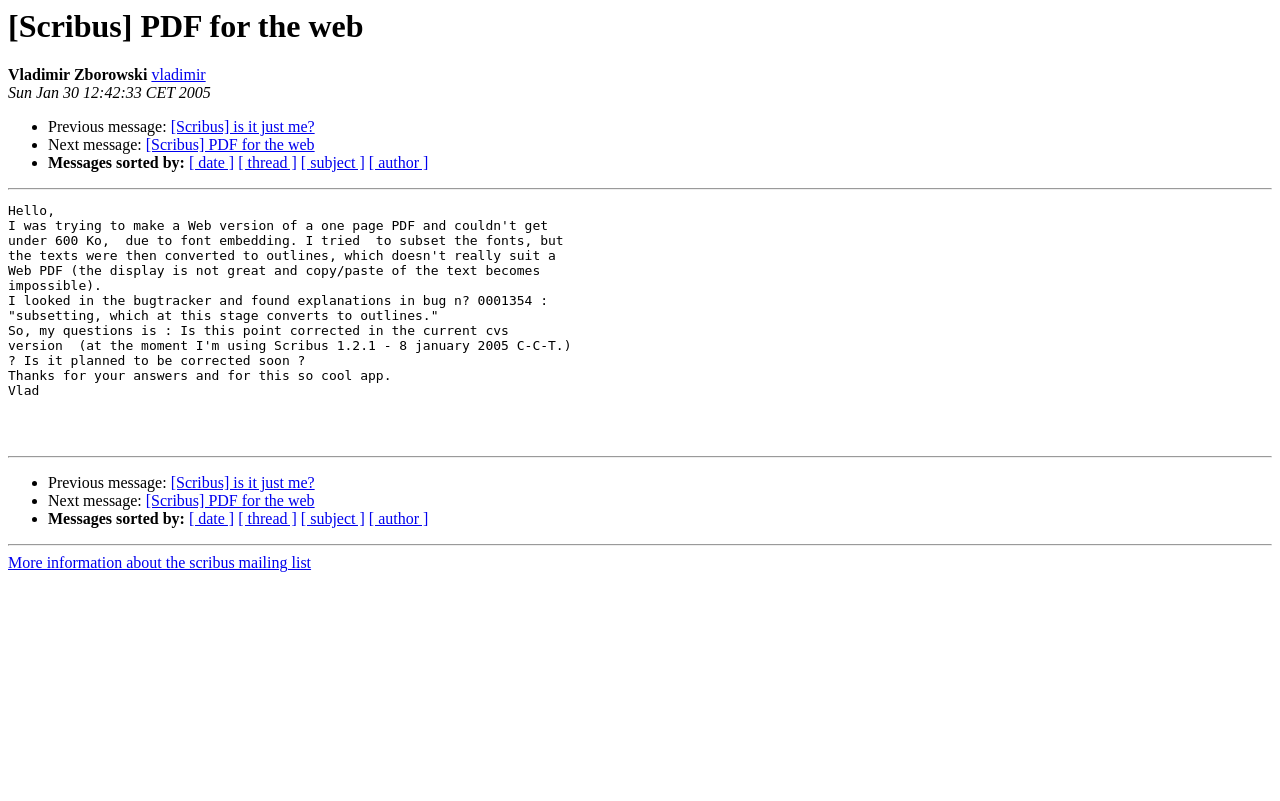Identify the bounding box coordinates of the region that should be clicked to execute the following instruction: "Visit Vladimir's homepage".

[0.118, 0.083, 0.161, 0.104]